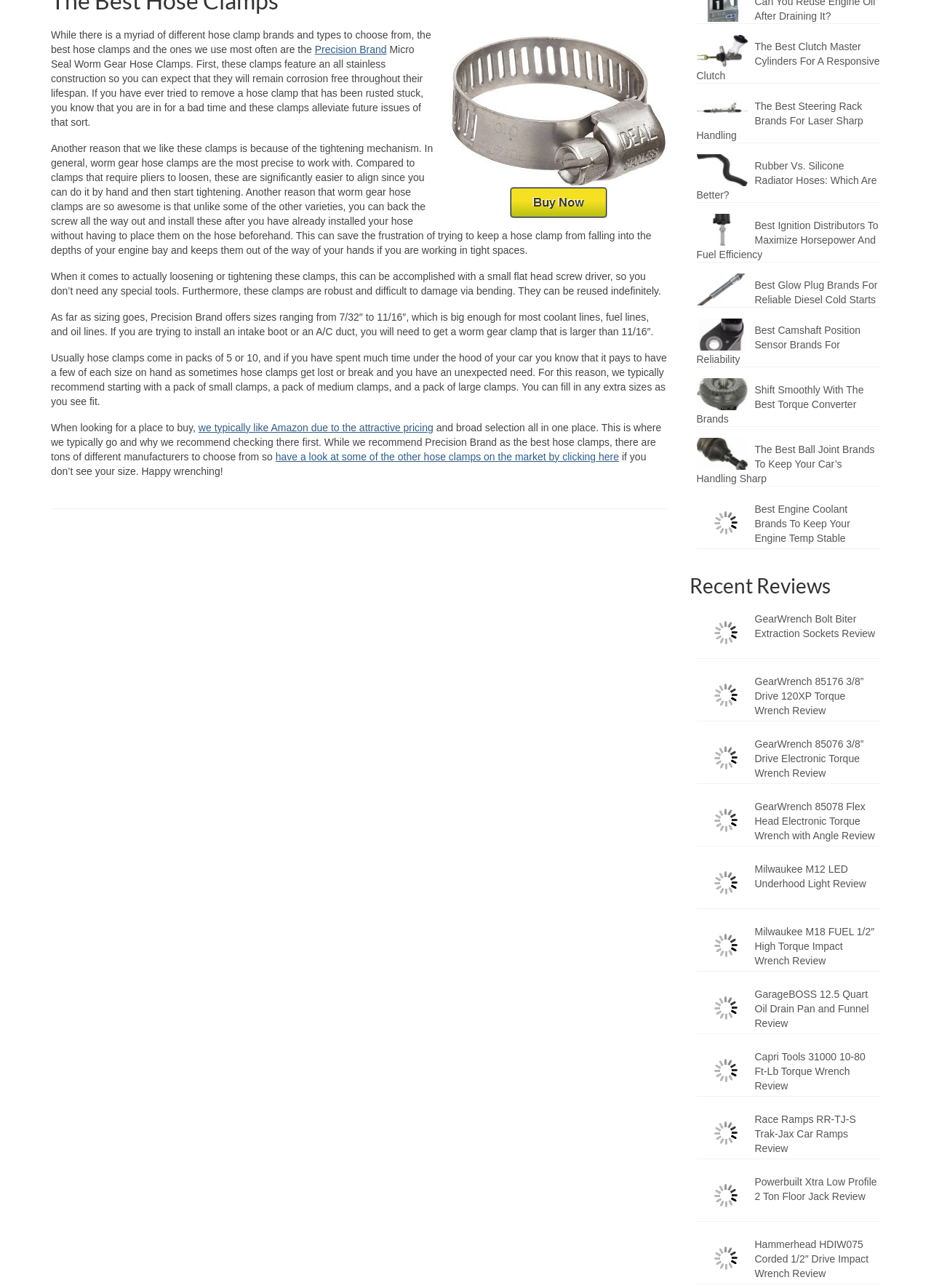Identify the bounding box coordinates for the UI element described as follows: Rushall. Use the format (top-left x, top-left y, bottom-right x, bottom-right y) and ensure all values are floating point numbers between 0 and 1.

None